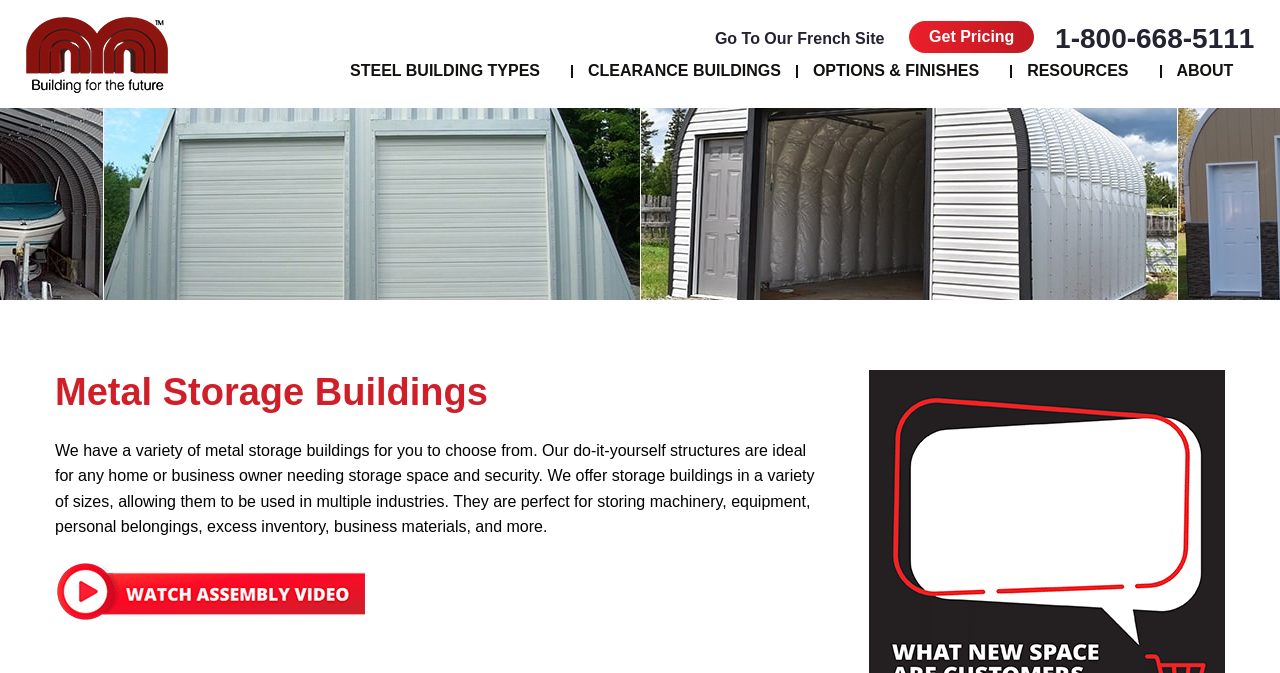Please determine the bounding box coordinates of the element's region to click for the following instruction: "Call 1-800-668-5111".

[0.824, 0.037, 0.98, 0.077]